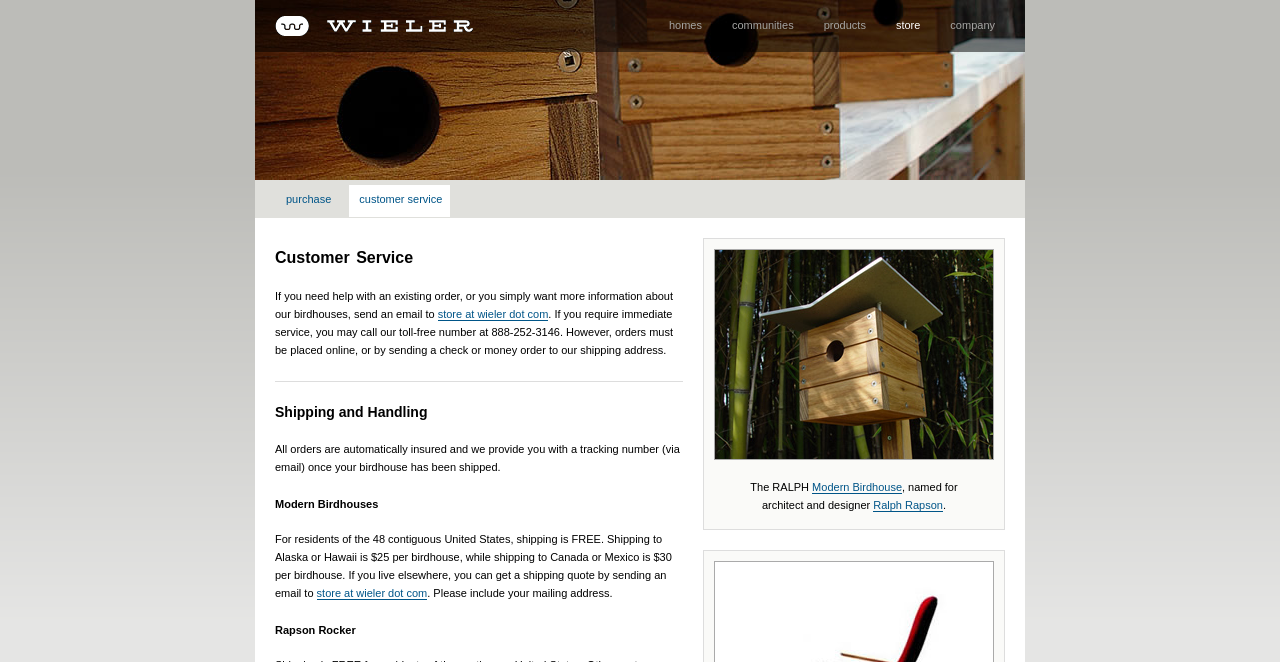Locate the bounding box coordinates of the area you need to click to fulfill this instruction: 'go to homes'. The coordinates must be in the form of four float numbers ranging from 0 to 1: [left, top, right, bottom].

[0.523, 0.029, 0.548, 0.047]